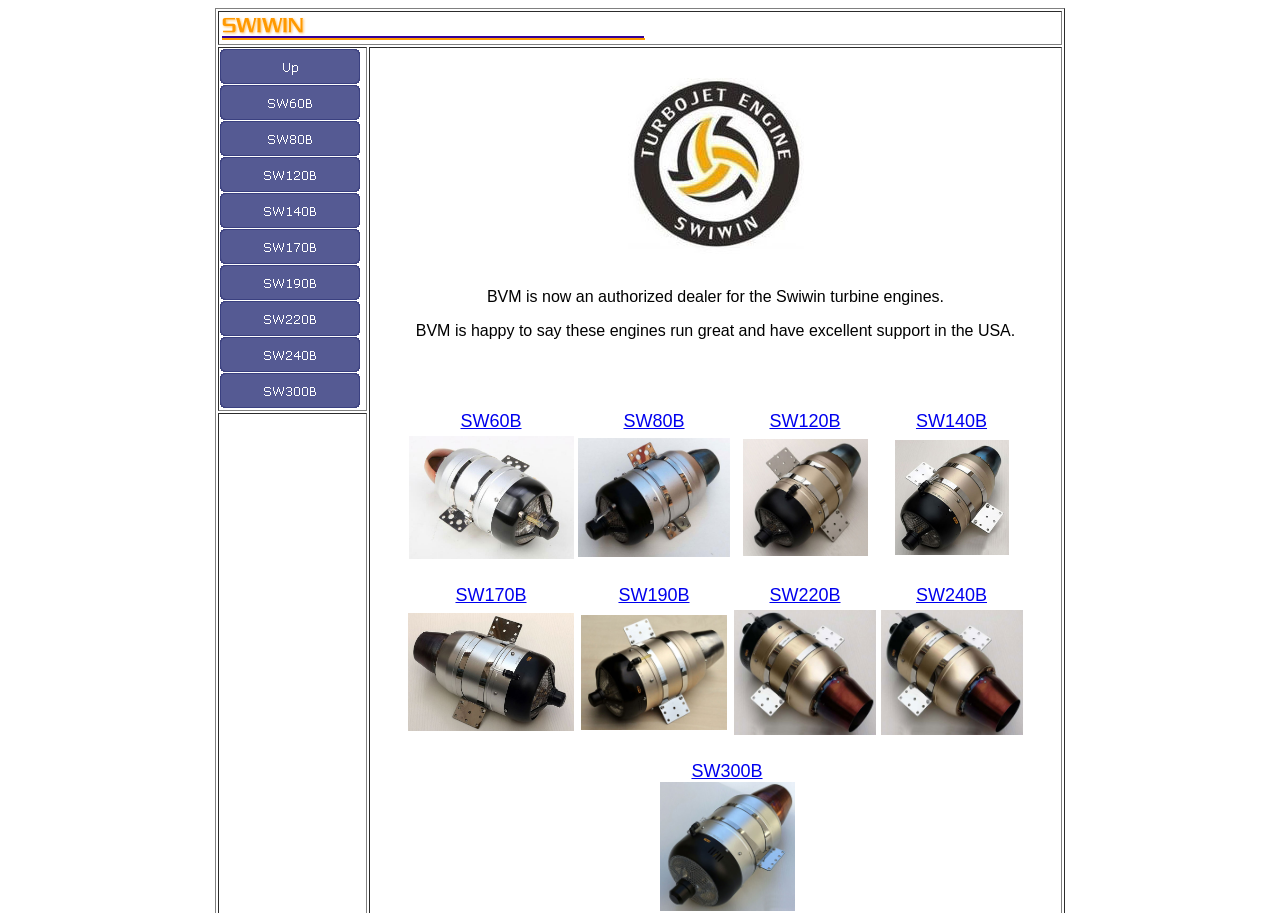Given the element description alt="SW240B", identify the bounding box coordinates for the UI element on the webpage screenshot. The format should be (top-left x, top-left y, bottom-right x, bottom-right y), with values between 0 and 1.

[0.172, 0.373, 0.282, 0.392]